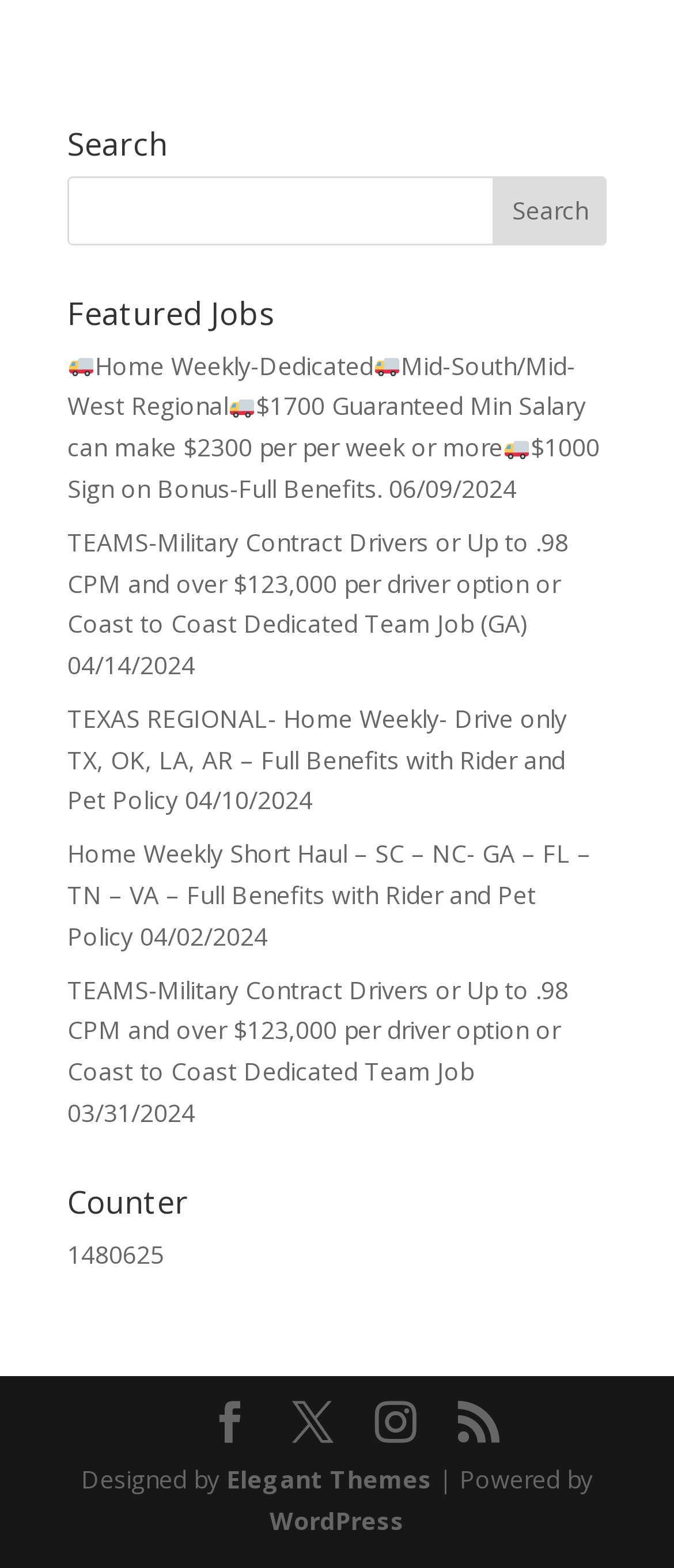Please give a short response to the question using one word or a phrase:
What is the date format used in the job postings?

MM/DD/YYYY